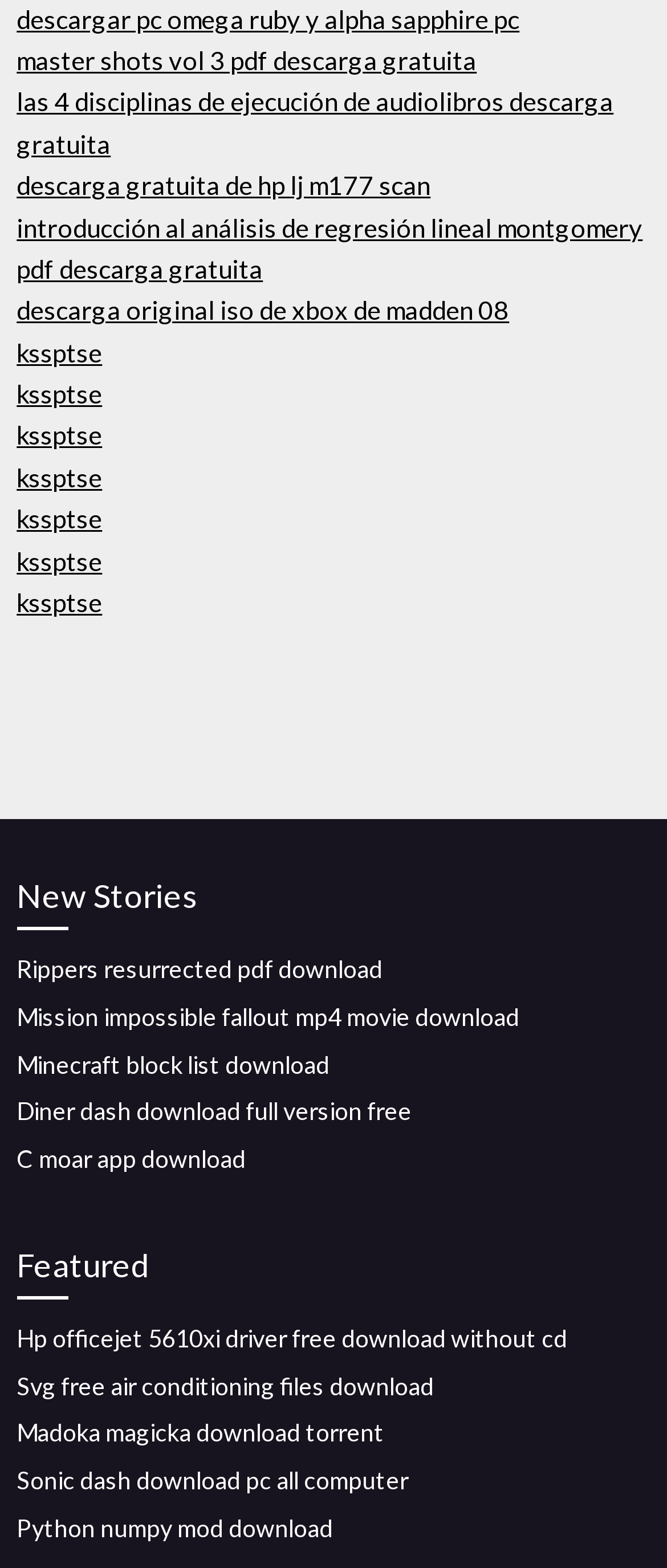Show the bounding box coordinates of the region that should be clicked to follow the instruction: "download pc omega ruby and alpha sapphire pc."

[0.025, 0.002, 0.779, 0.021]